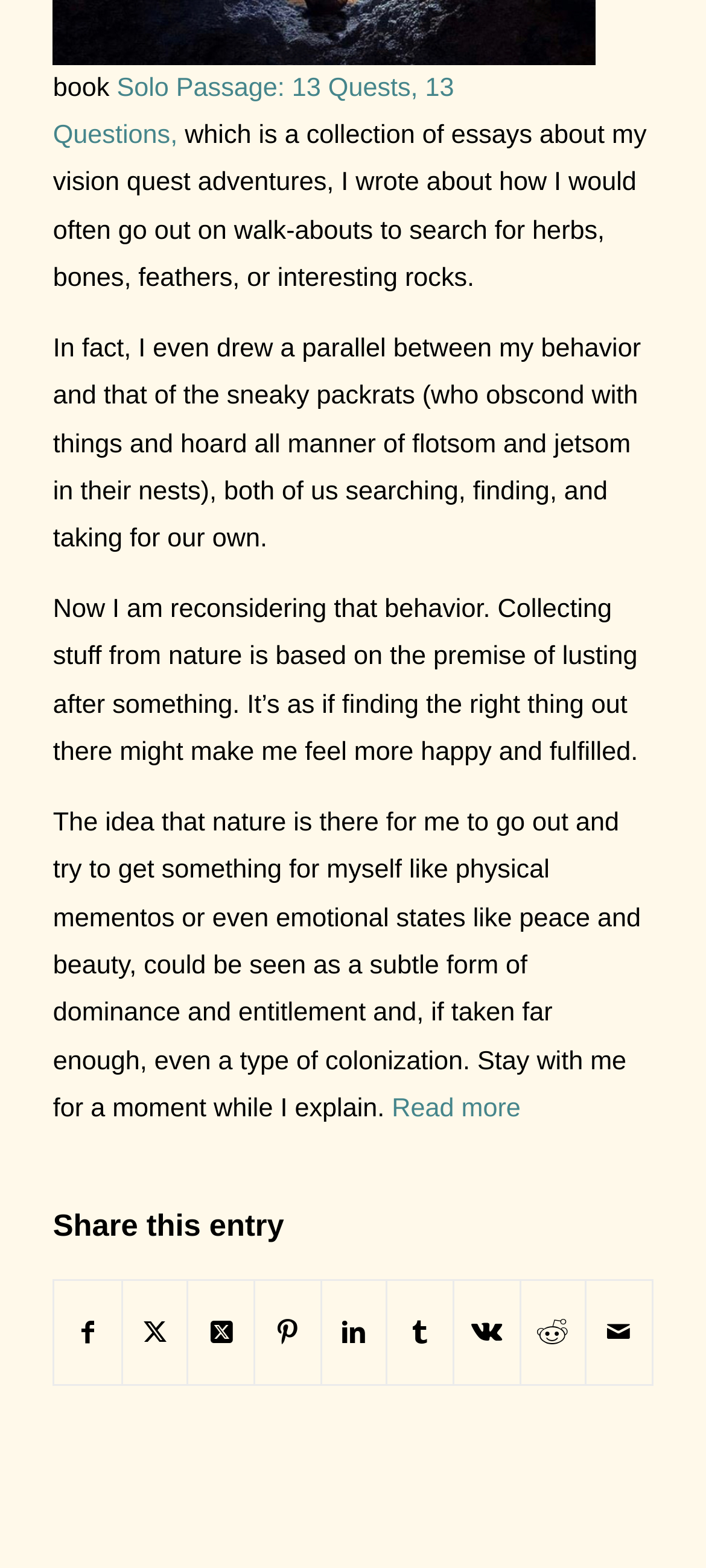How many social media platforms can you share this entry on?
Using the image as a reference, answer the question with a short word or phrase.

8